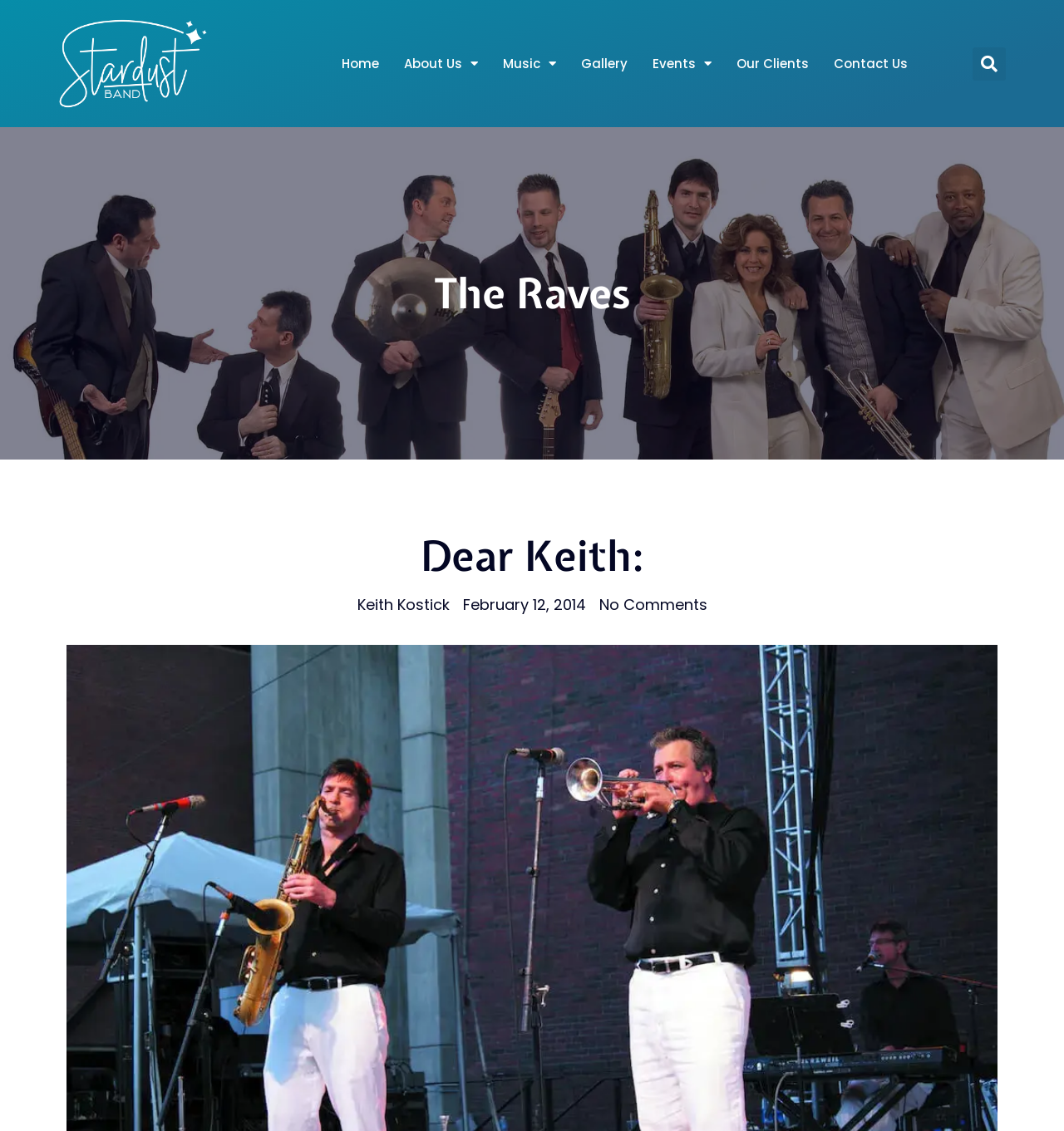Identify the bounding box coordinates of the area you need to click to perform the following instruction: "go to home page".

[0.312, 0.027, 0.366, 0.086]